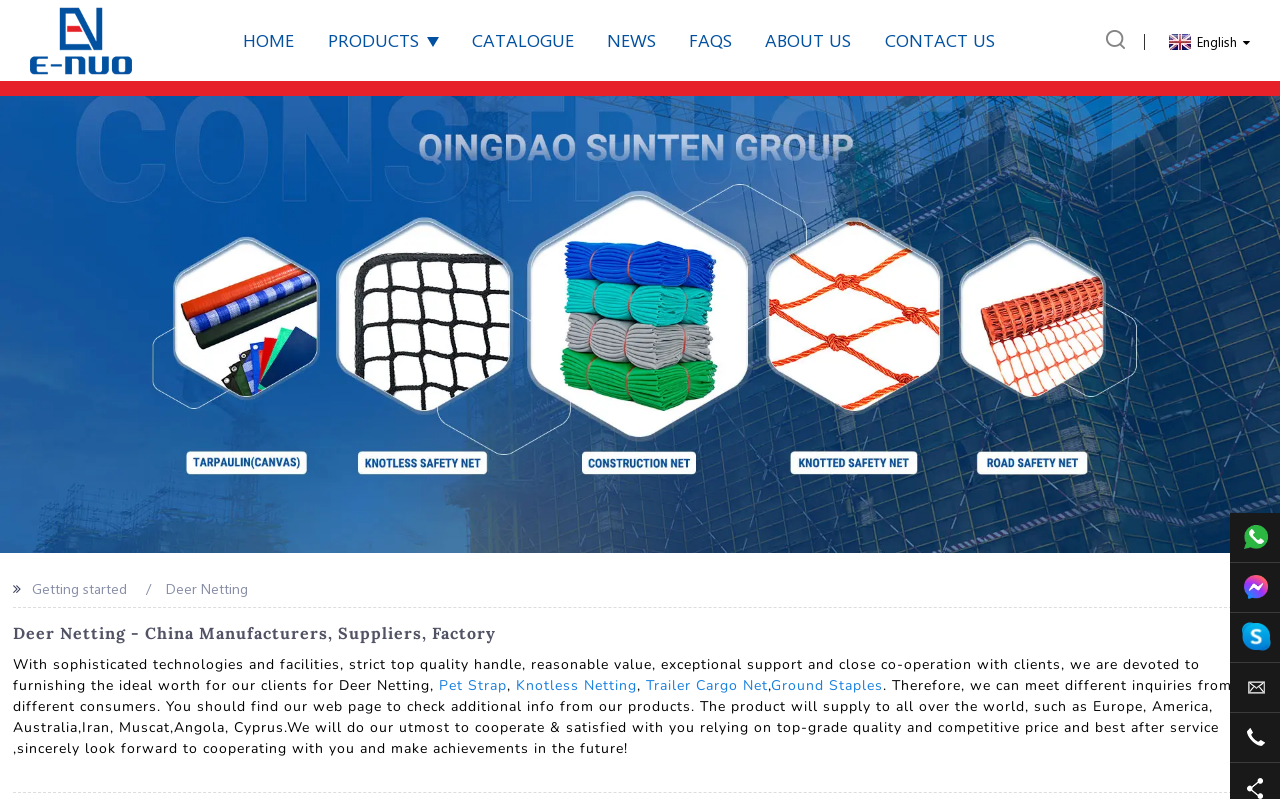What types of products are offered by the company?
Please provide a full and detailed response to the question.

The company offers various types of products, including Pet Strap, Knotless Netting, Trailer Cargo Net, and Ground Staples, which are listed on the webpage as links.